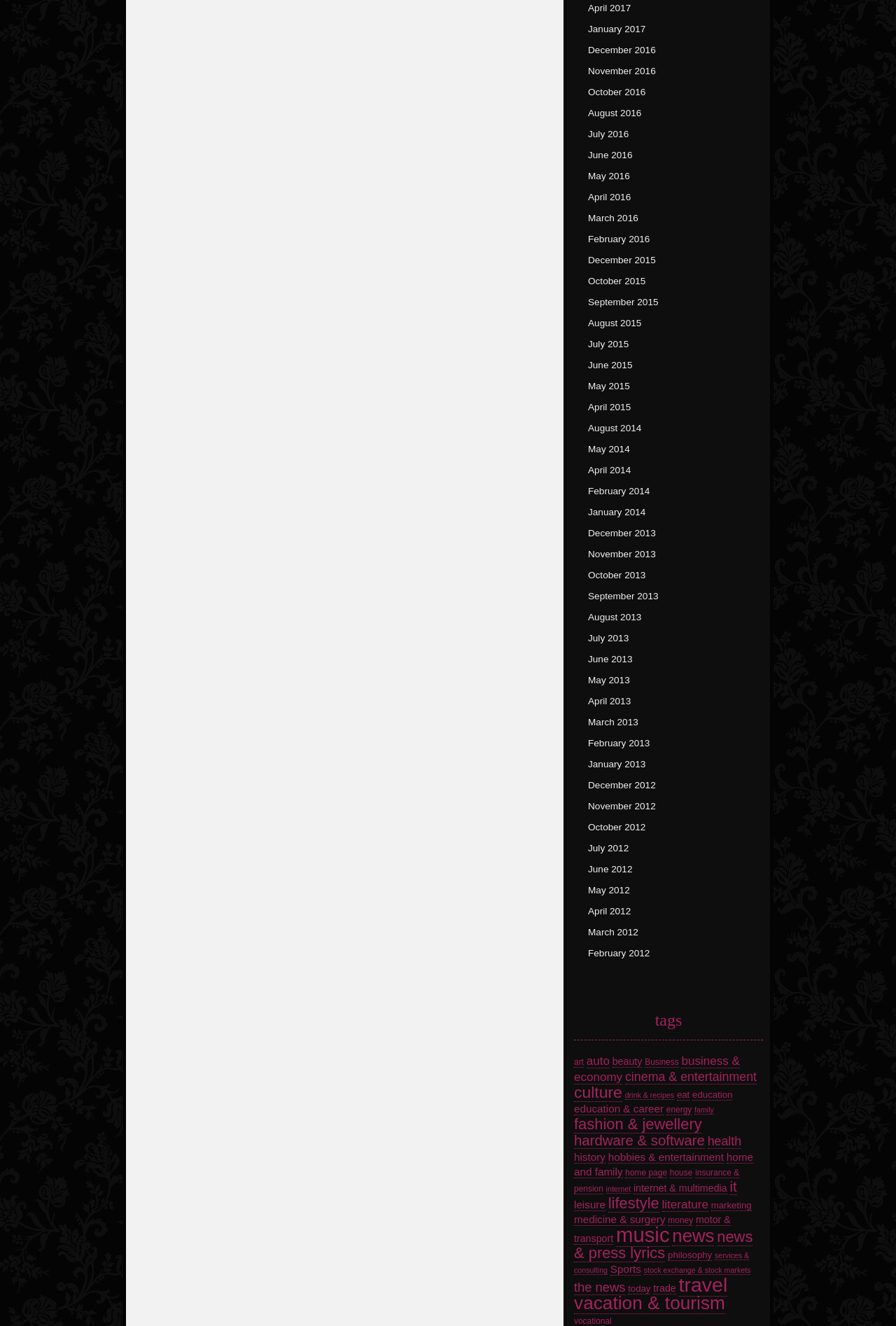What is the second category from the top?
Look at the image and respond with a single word or a short phrase.

Auto